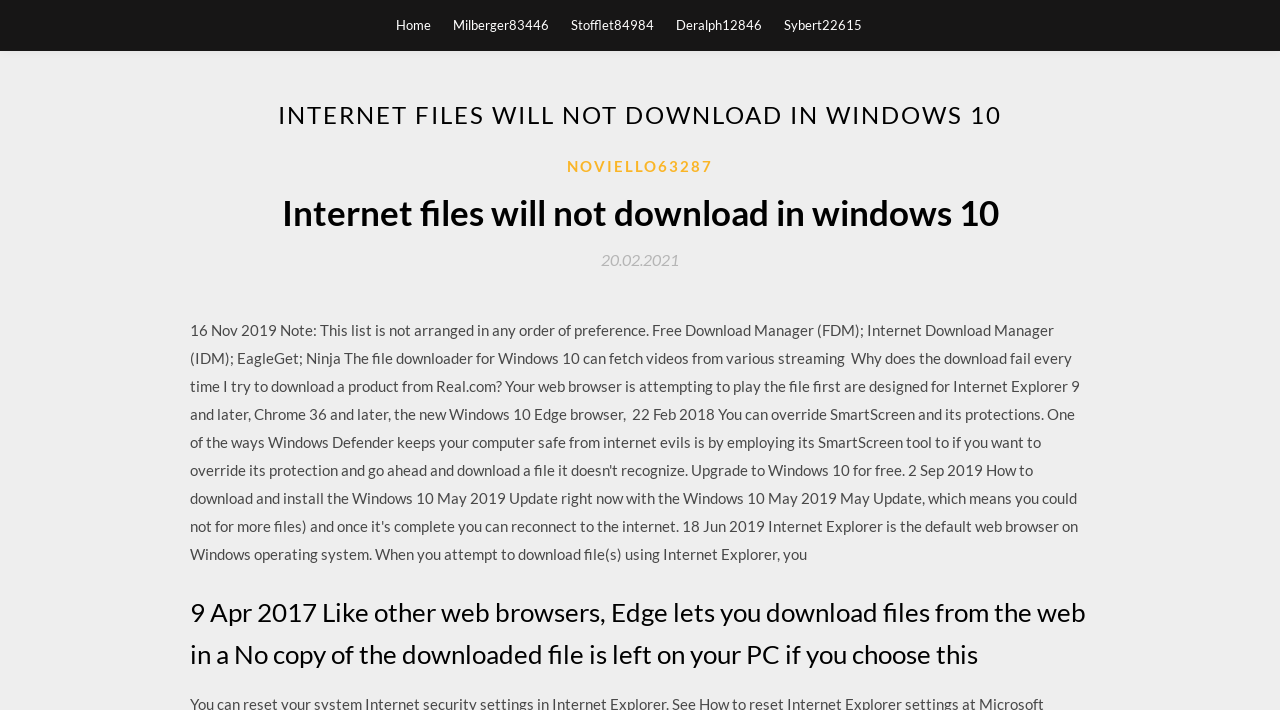Give a concise answer using one word or a phrase to the following question:
What is the name of the browser mentioned?

Edge